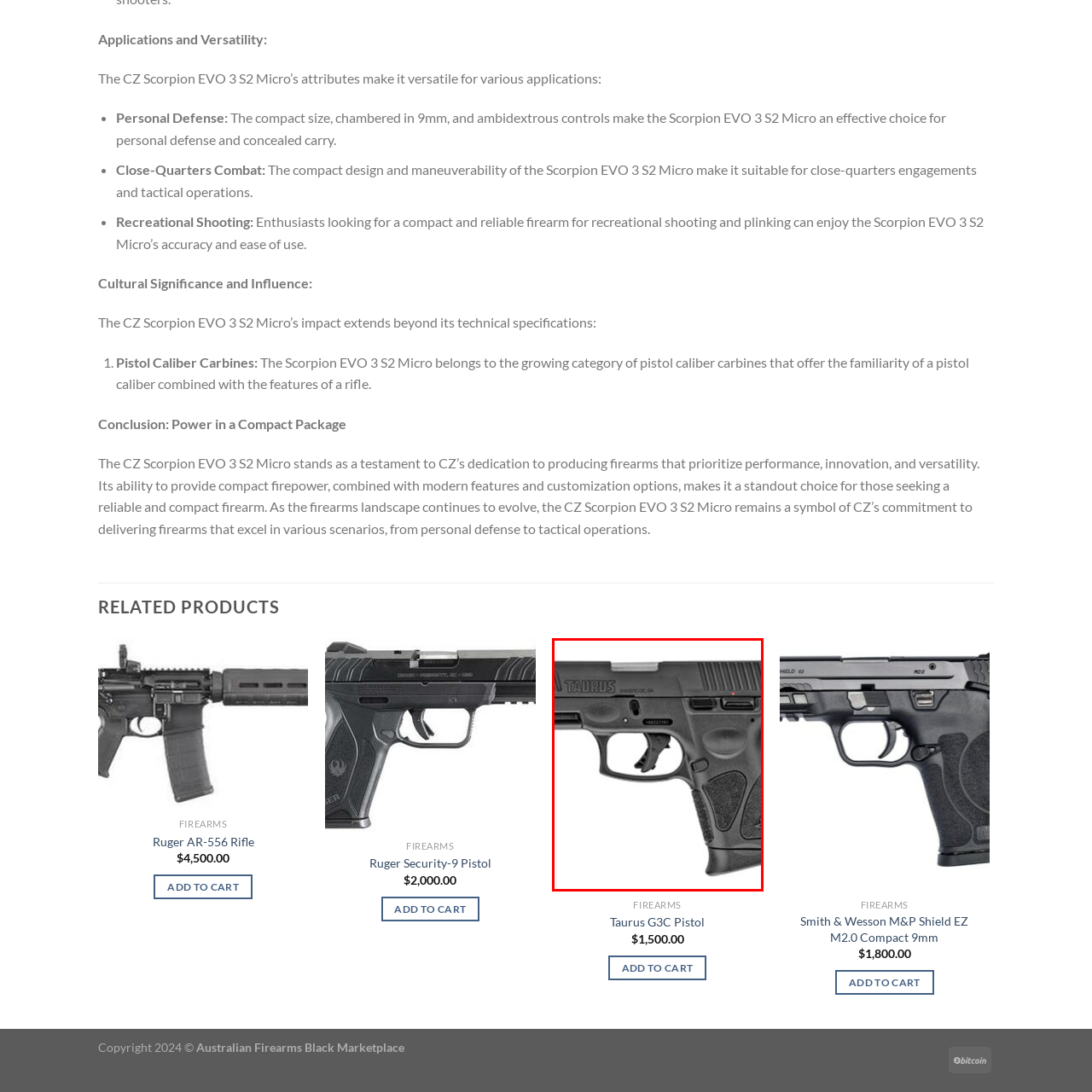Refer to the image area inside the black border, What is the finish of the Taurus G3C Pistol? 
Respond concisely with a single word or phrase.

Matte black